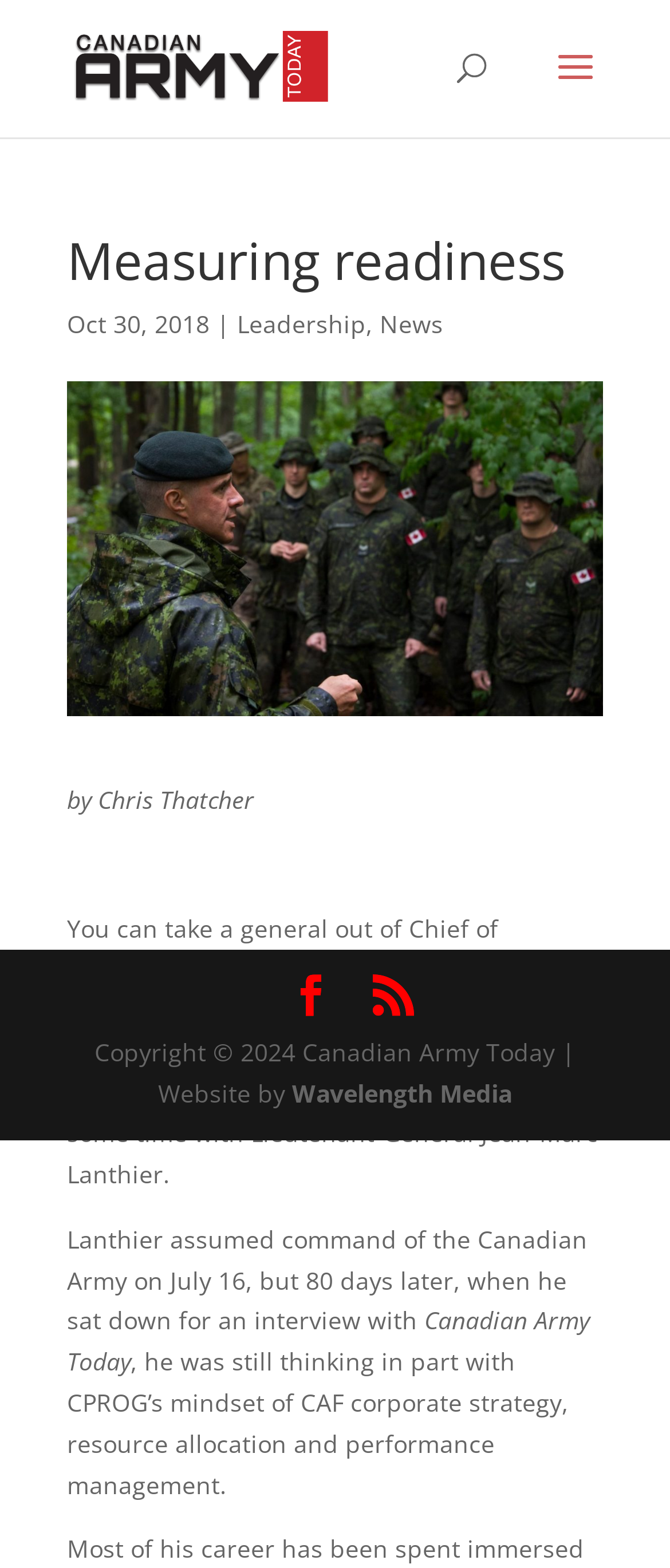What is the date of the article?
Please provide an in-depth and detailed response to the question.

I found the date of the article by looking at the static text element with the content 'Oct 30, 2018' which is located below the main heading 'Measuring readiness'.